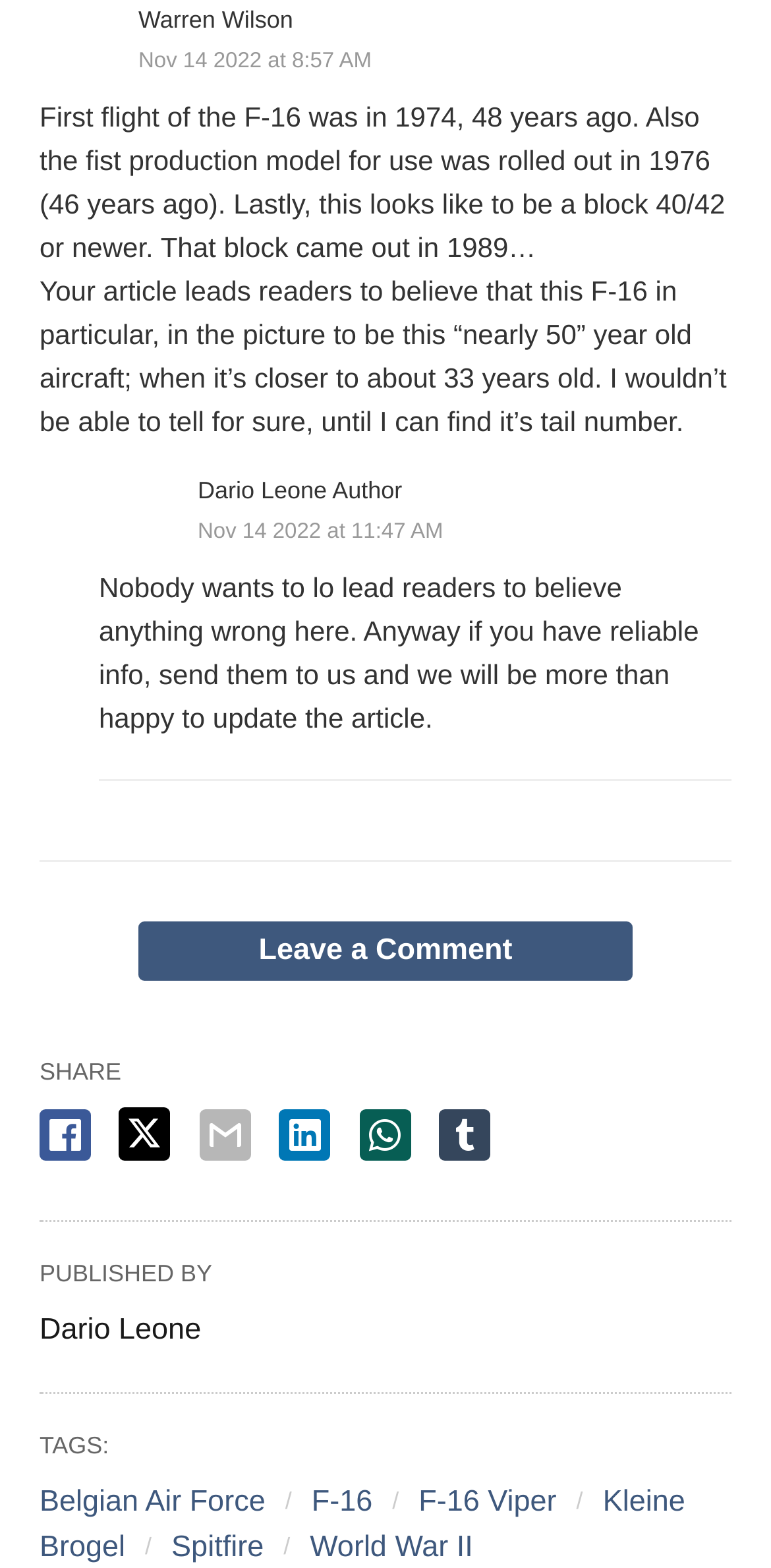Using the element description: "name="s" placeholder="Search …"", determine the bounding box coordinates. The coordinates should be in the format [left, top, right, bottom], with values between 0 and 1.

None